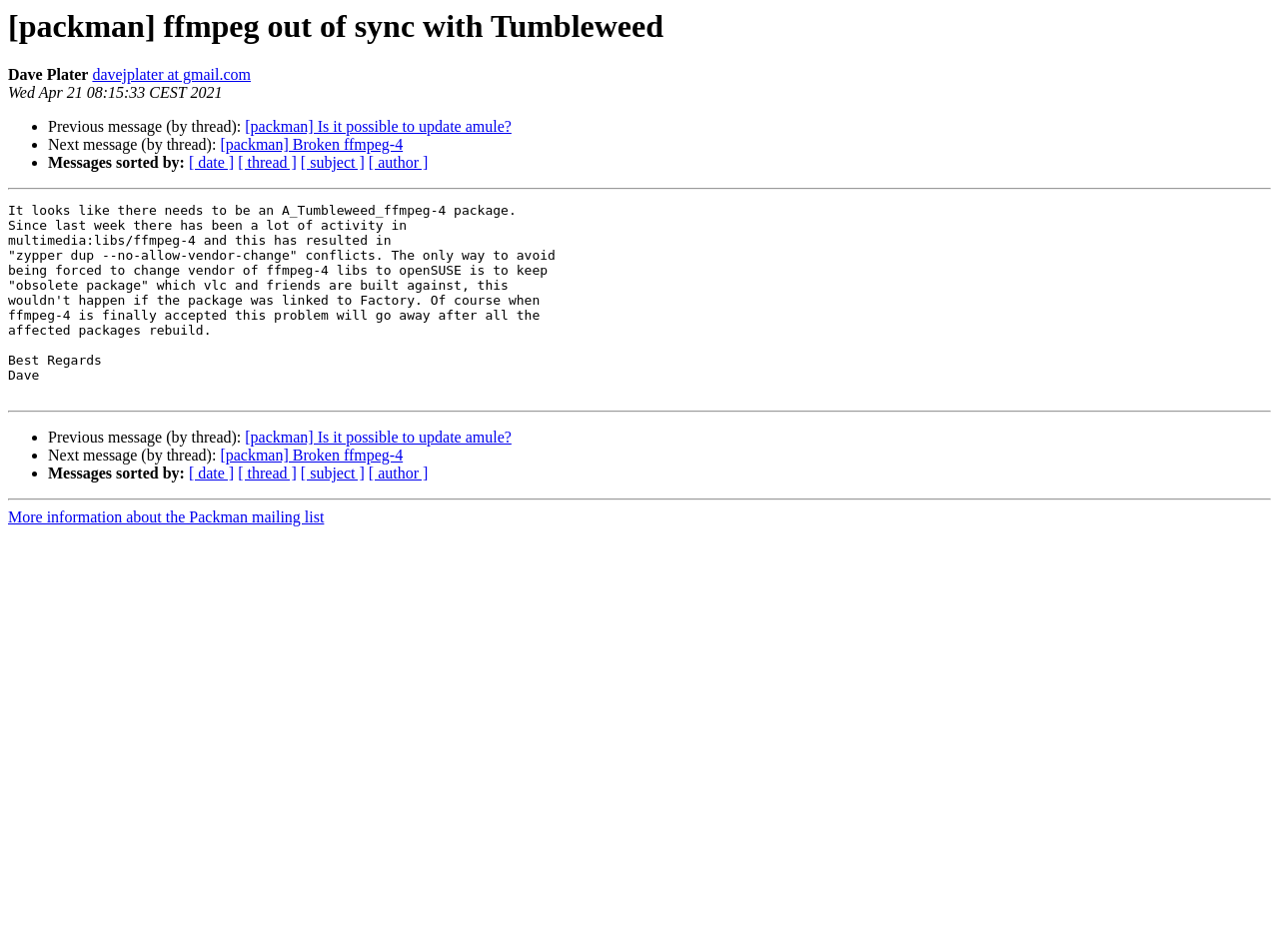Locate the coordinates of the bounding box for the clickable region that fulfills this instruction: "Contact Dave via email".

[0.072, 0.07, 0.196, 0.088]